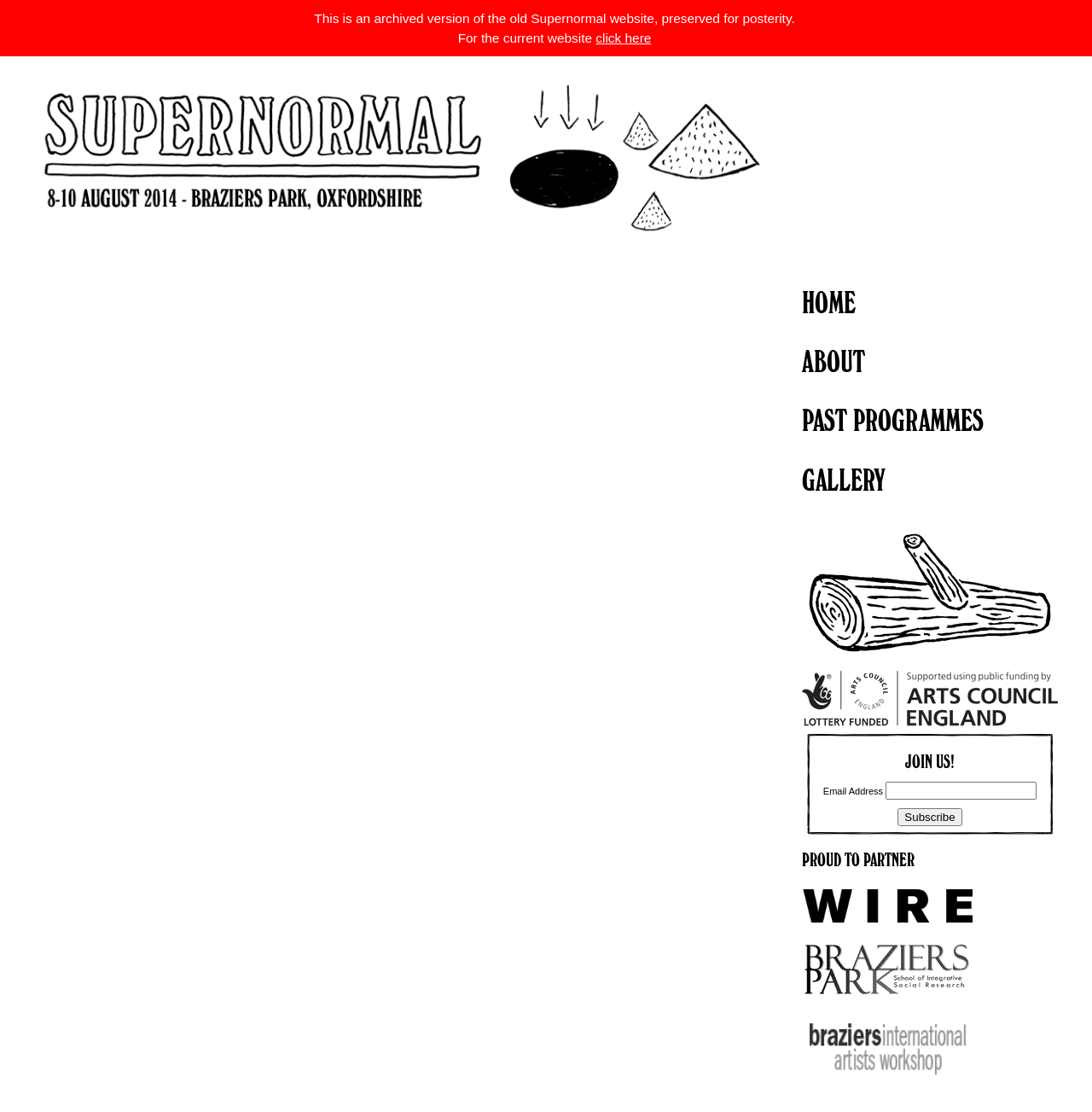Give the bounding box coordinates for the element described as: "parent_node: Email Address name="EMAIL"".

[0.811, 0.703, 0.949, 0.719]